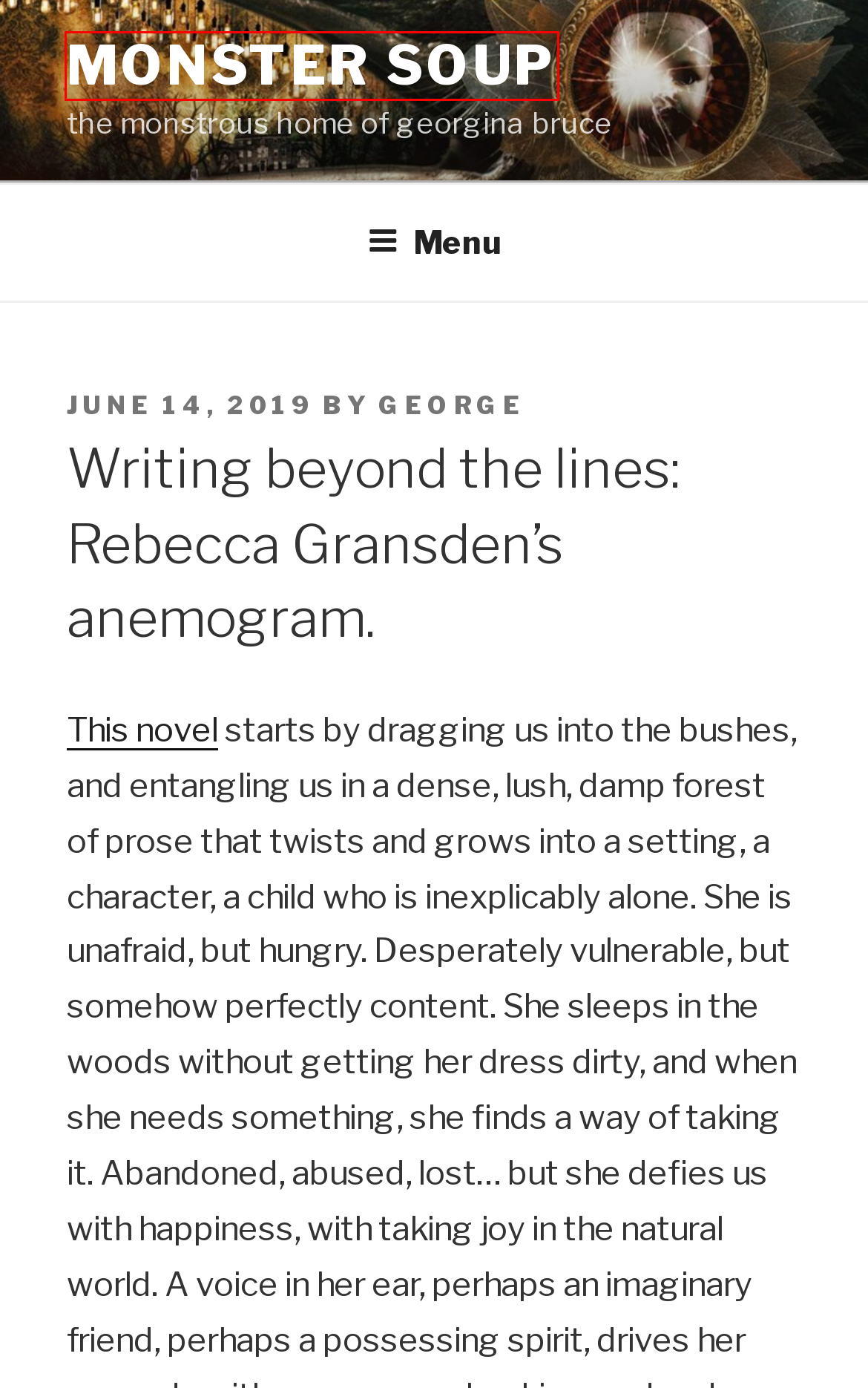Consider the screenshot of a webpage with a red bounding box around an element. Select the webpage description that best corresponds to the new page after clicking the element inside the red bounding box. Here are the candidates:
A. novel – monster soup
B. george – monster soup
C. PRINT BOOKS — Undertow Publications
D. The Spider's House – Nina Allan's Homepage
E. this house of wounds is officially alive & other news – monster soup
F. Amazon.co.uk
G. Tara Bush Art & Illustration
H. monster soup – the monstrous home of georgina bruce

H